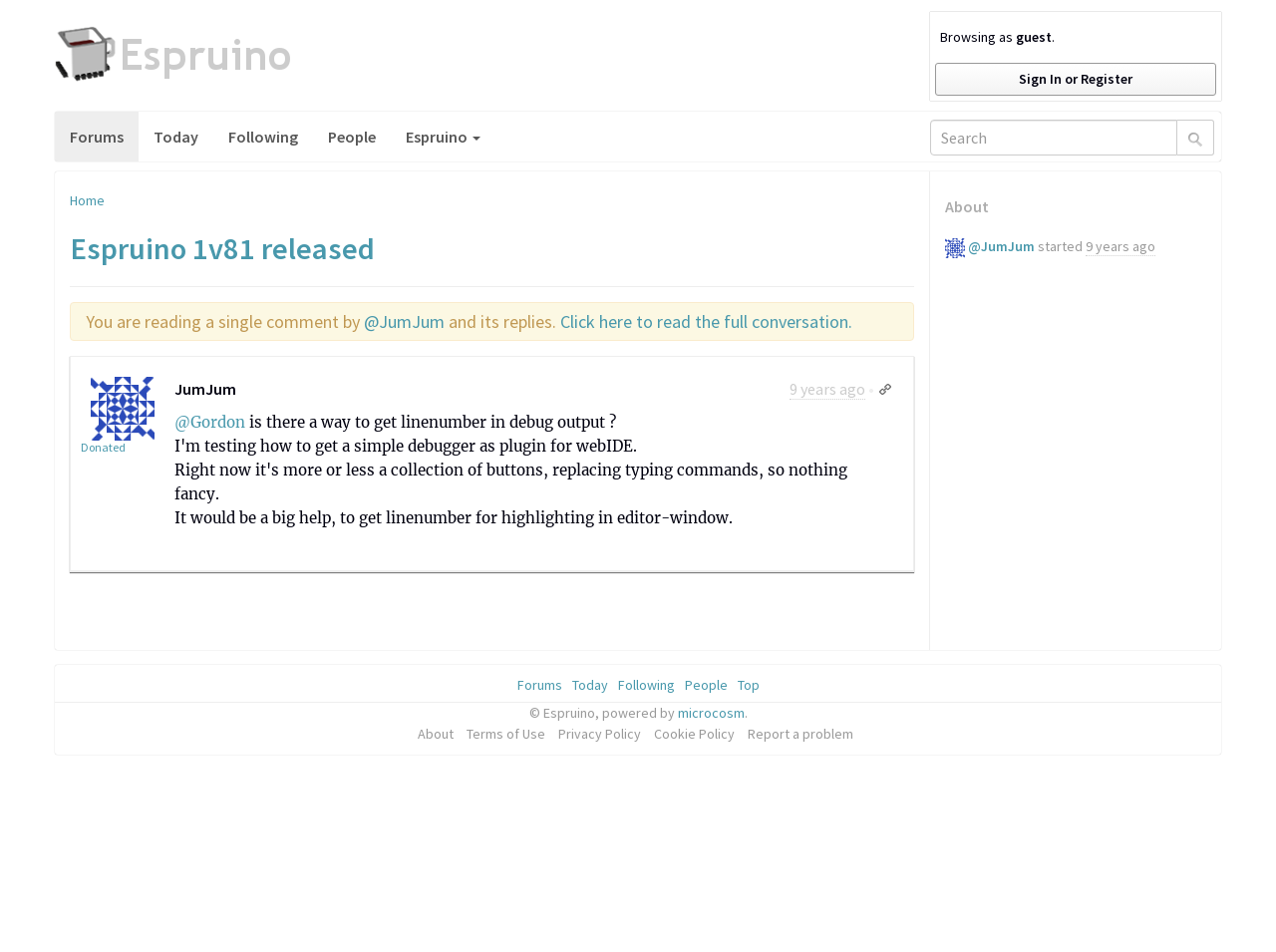Determine the bounding box coordinates of the region to click in order to accomplish the following instruction: "Go to forums". Provide the coordinates as four float numbers between 0 and 1, specifically [left, top, right, bottom].

[0.043, 0.117, 0.109, 0.17]